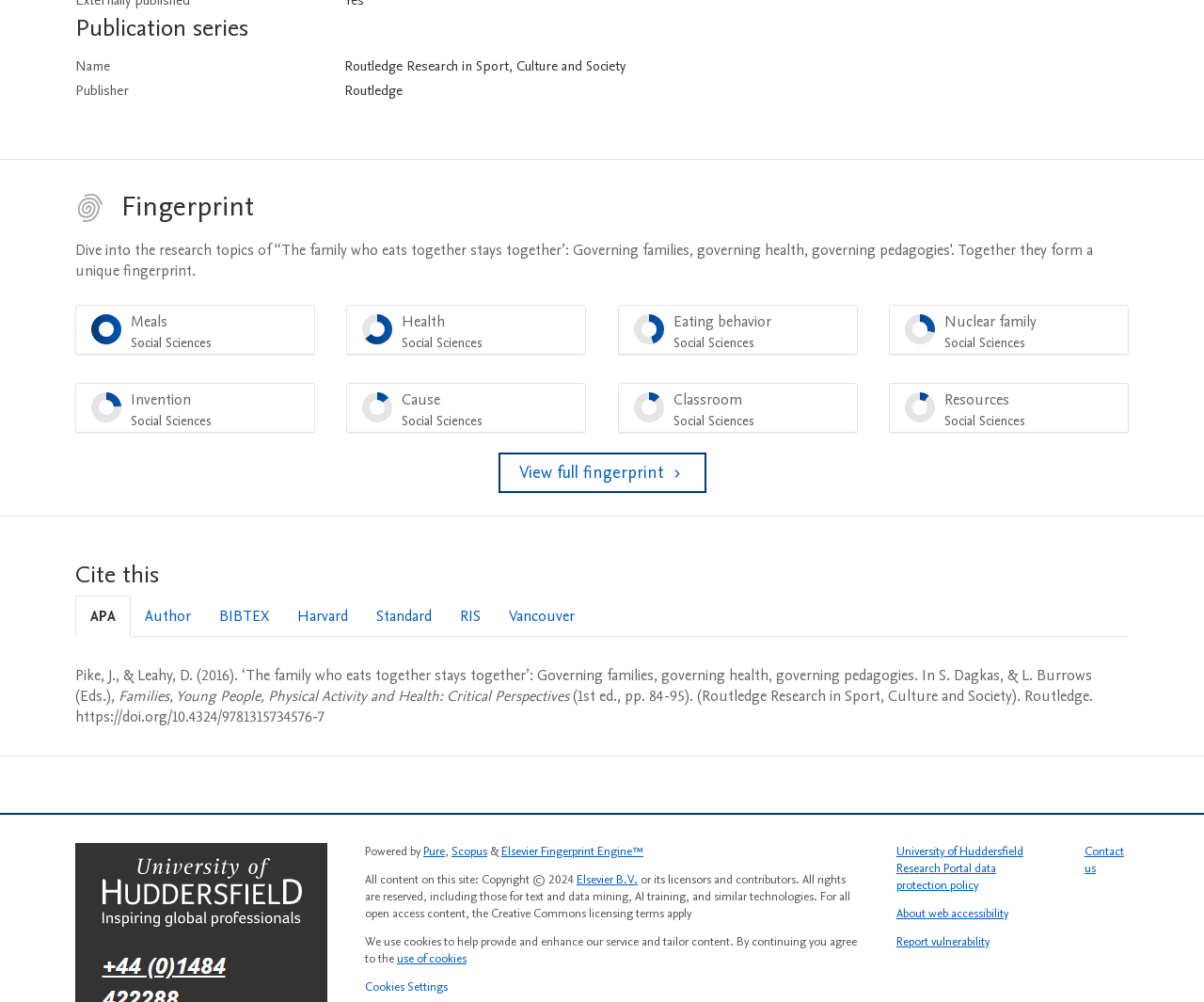Locate the bounding box coordinates of the area to click to fulfill this instruction: "View University of Huddersfield Research Portal data protection policy". The bounding box should be presented as four float numbers between 0 and 1, in the order [left, top, right, bottom].

[0.744, 0.841, 0.85, 0.892]